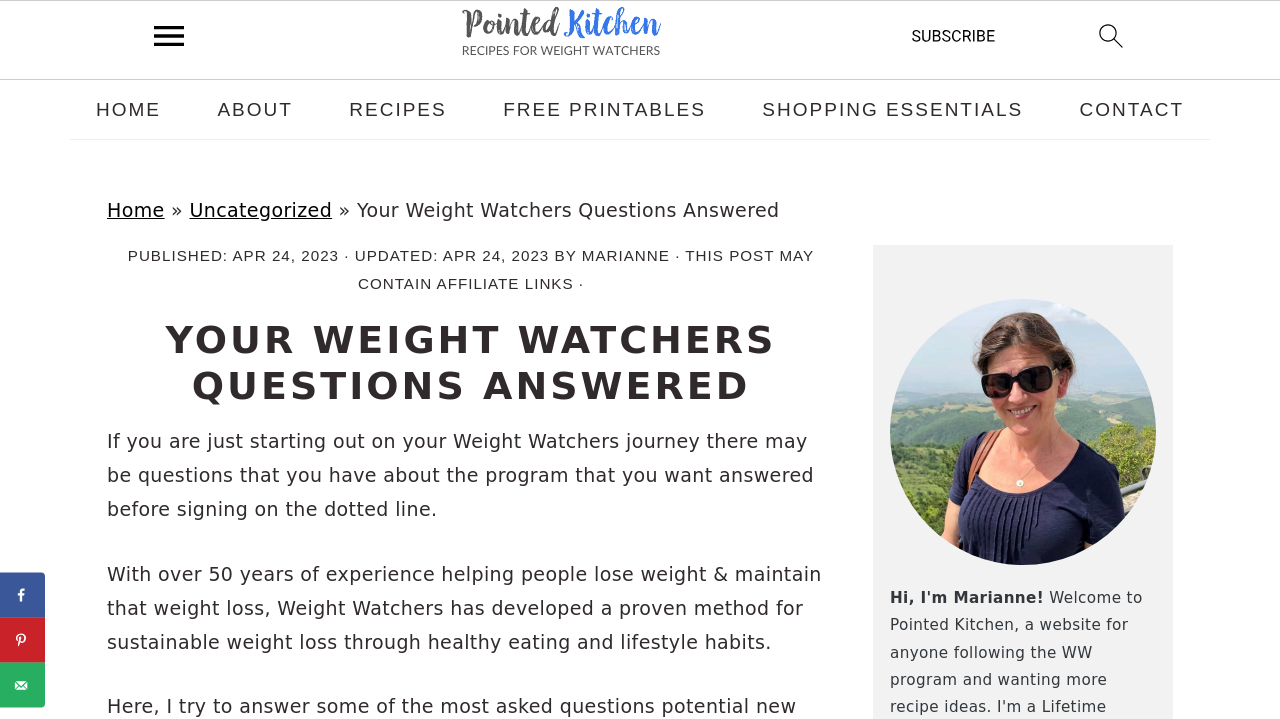Pinpoint the bounding box coordinates of the element you need to click to execute the following instruction: "Follow on Shop". The bounding box should be represented by four float numbers between 0 and 1, in the format [left, top, right, bottom].

None